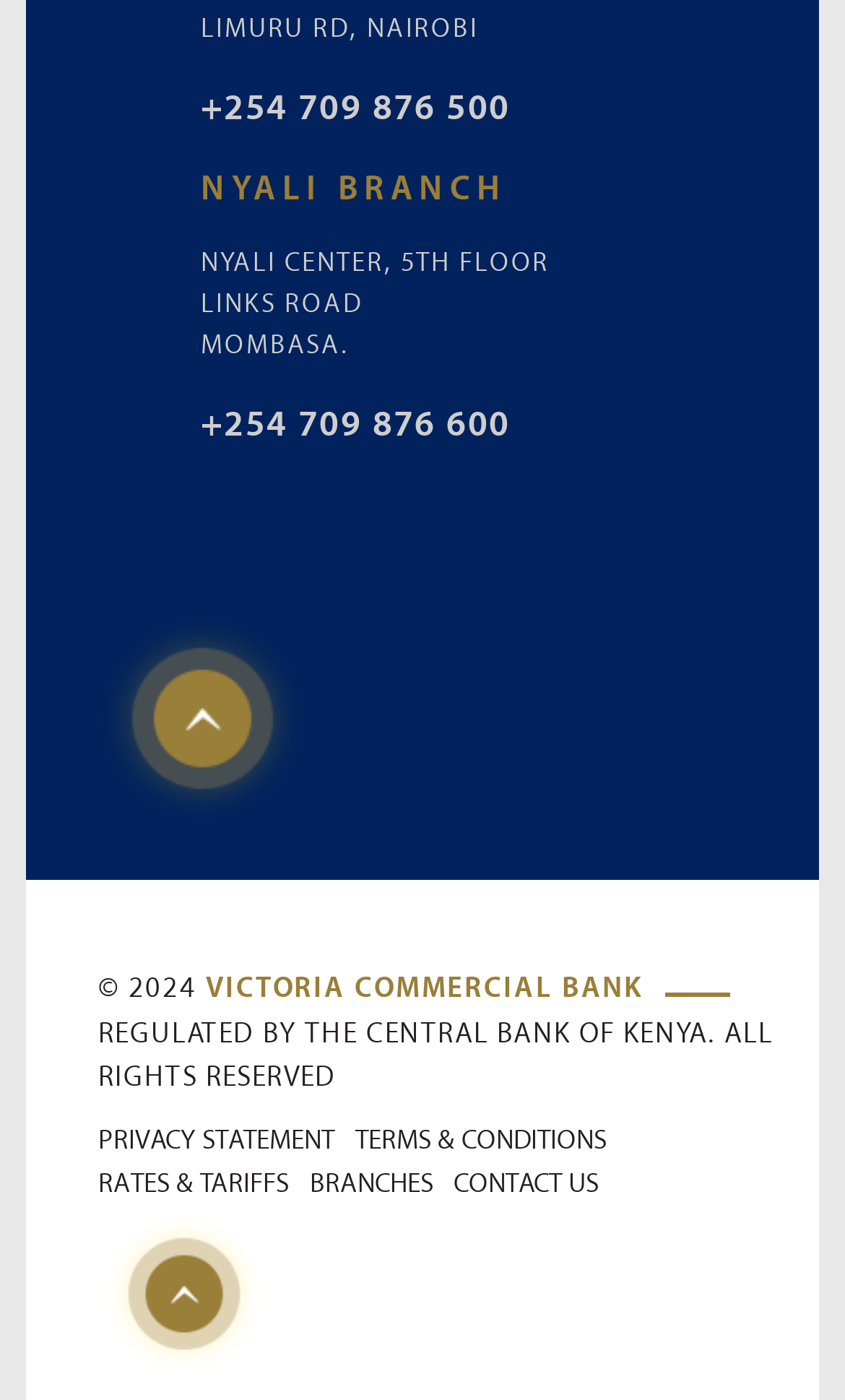What is the name of the bank regulated by the Central Bank of Kenya?
Please respond to the question with a detailed and thorough explanation.

I searched for the bank name mentioned on the webpage. I found the static text element 'REGULATED BY THE CENTRAL BANK OF KENYA. ALL RIGHTS RESERVED' and then looked for the corresponding bank name. I found the link 'VICTORIA COMMERCIAL BANK' which is likely to be the name of the bank being referred to.